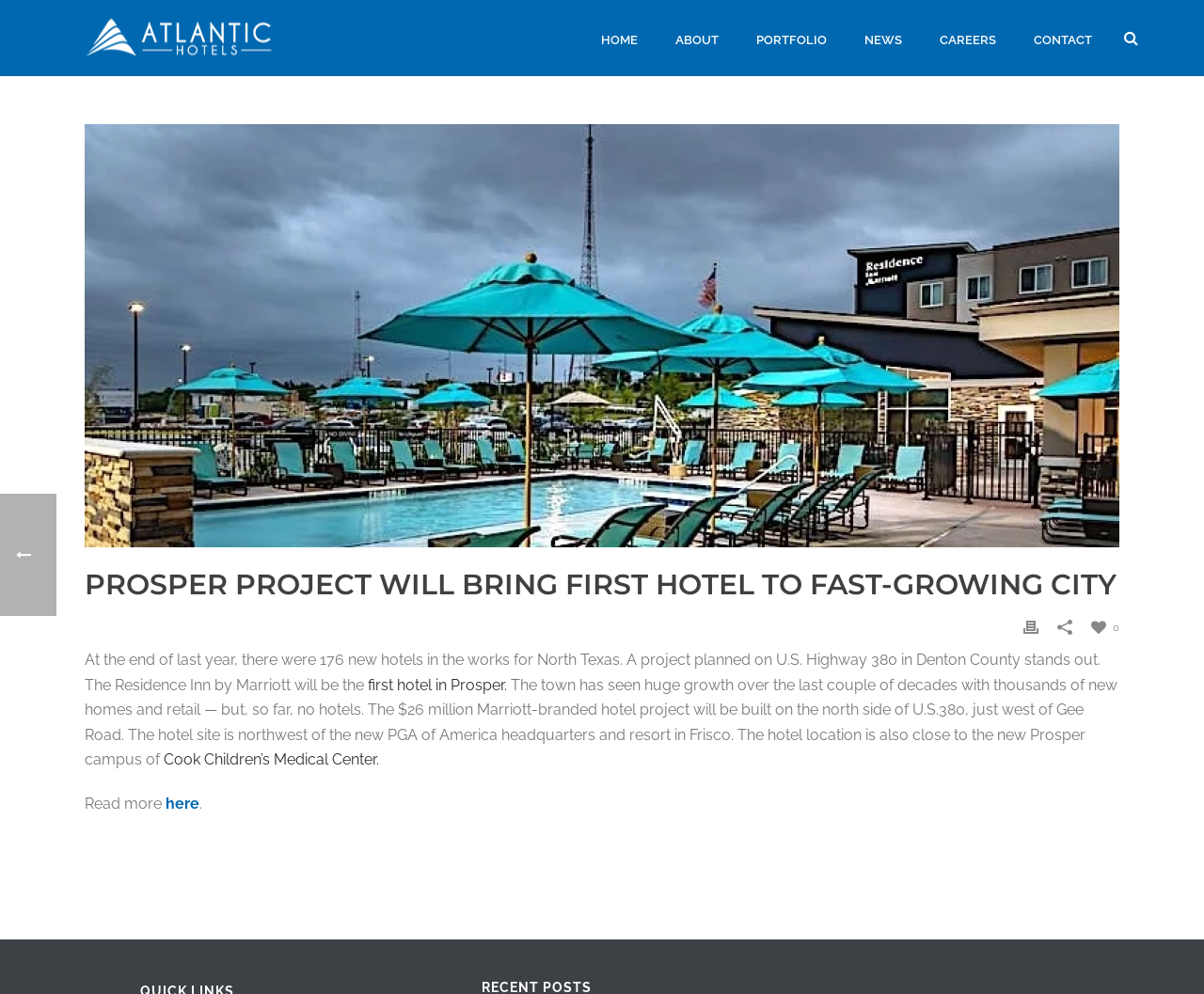What is located near the hotel site?
Provide a comprehensive and detailed answer to the question.

According to the article, the hotel site is northwest of the new PGA of America headquarters and resort in Frisco.